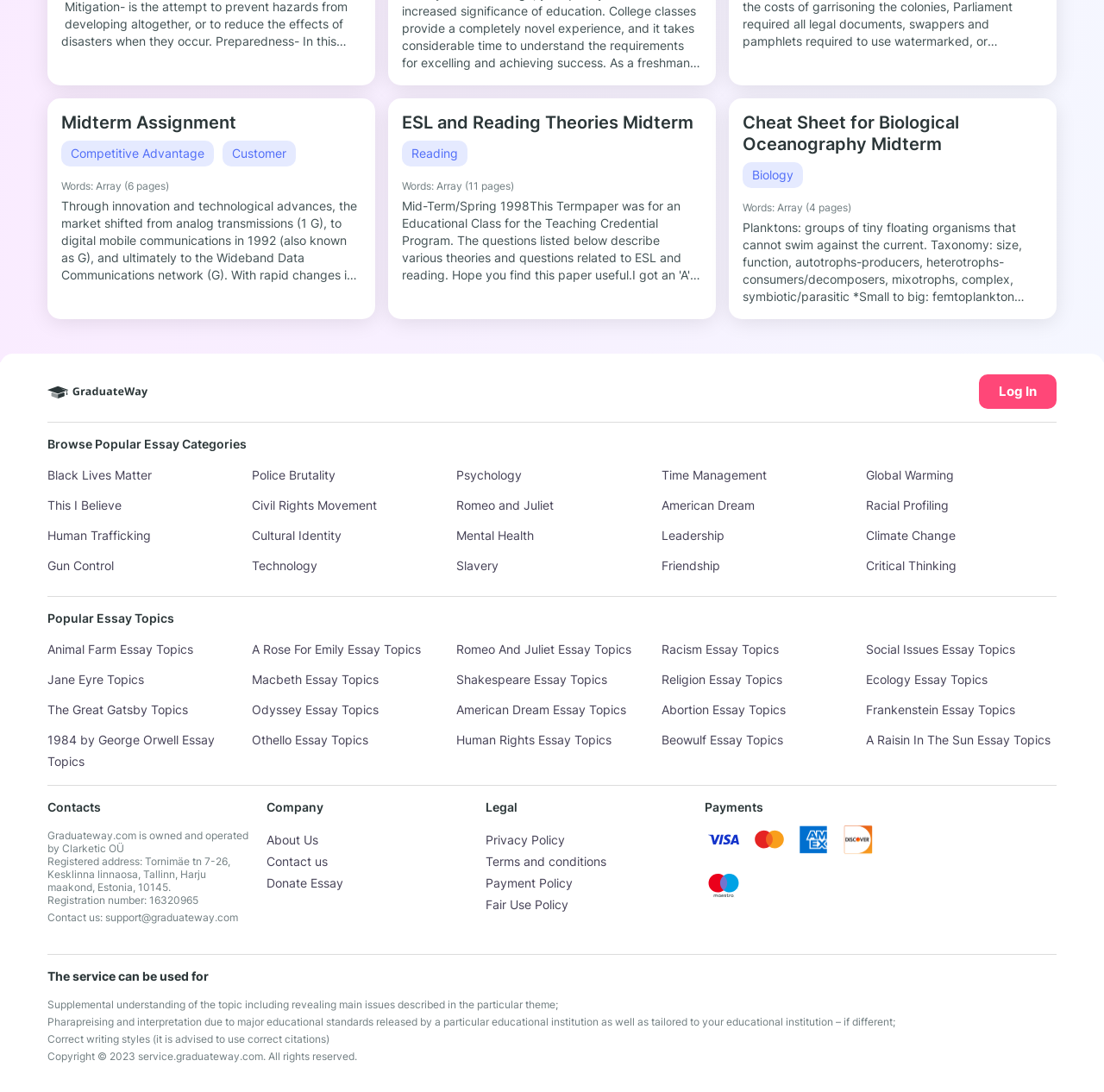Find and specify the bounding box coordinates that correspond to the clickable region for the instruction: "Contact us".

[0.043, 0.834, 0.095, 0.846]